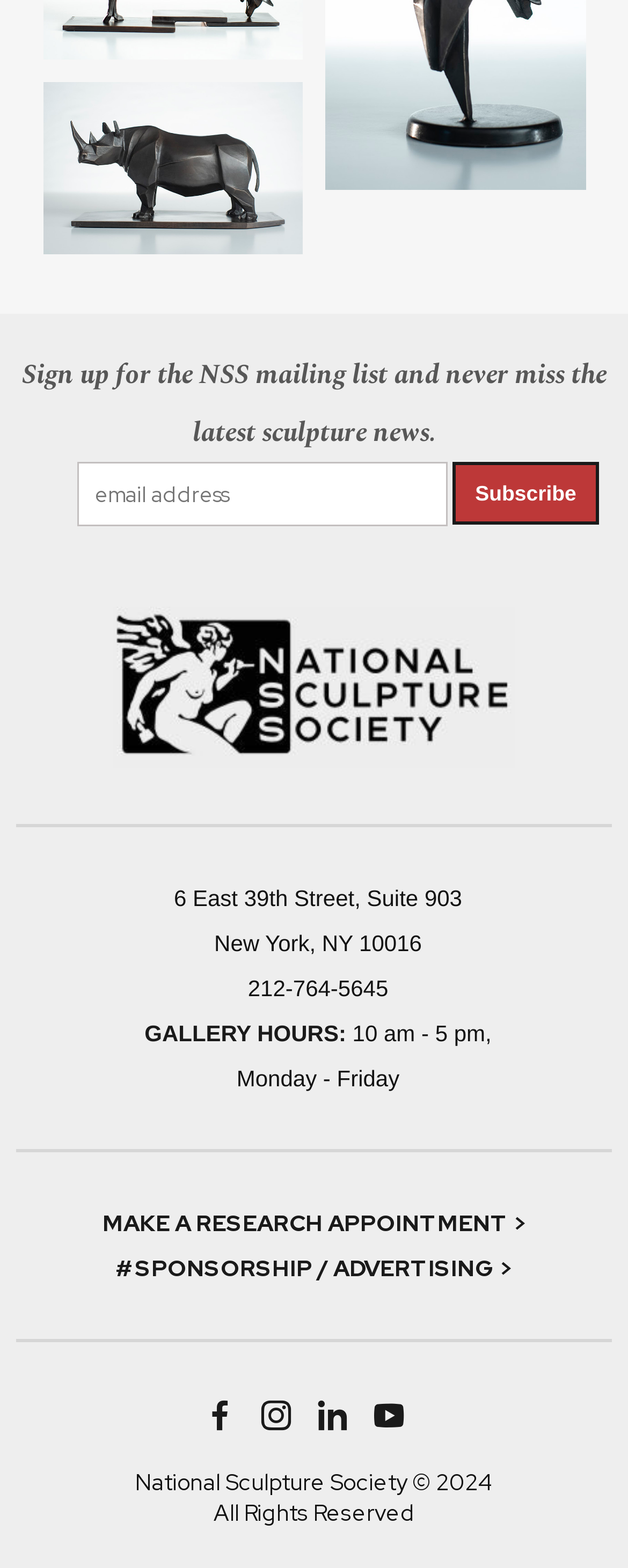How can I subscribe to the NSS mailing list?
Look at the image and respond with a one-word or short-phrase answer.

Enter email address and click Subscribe